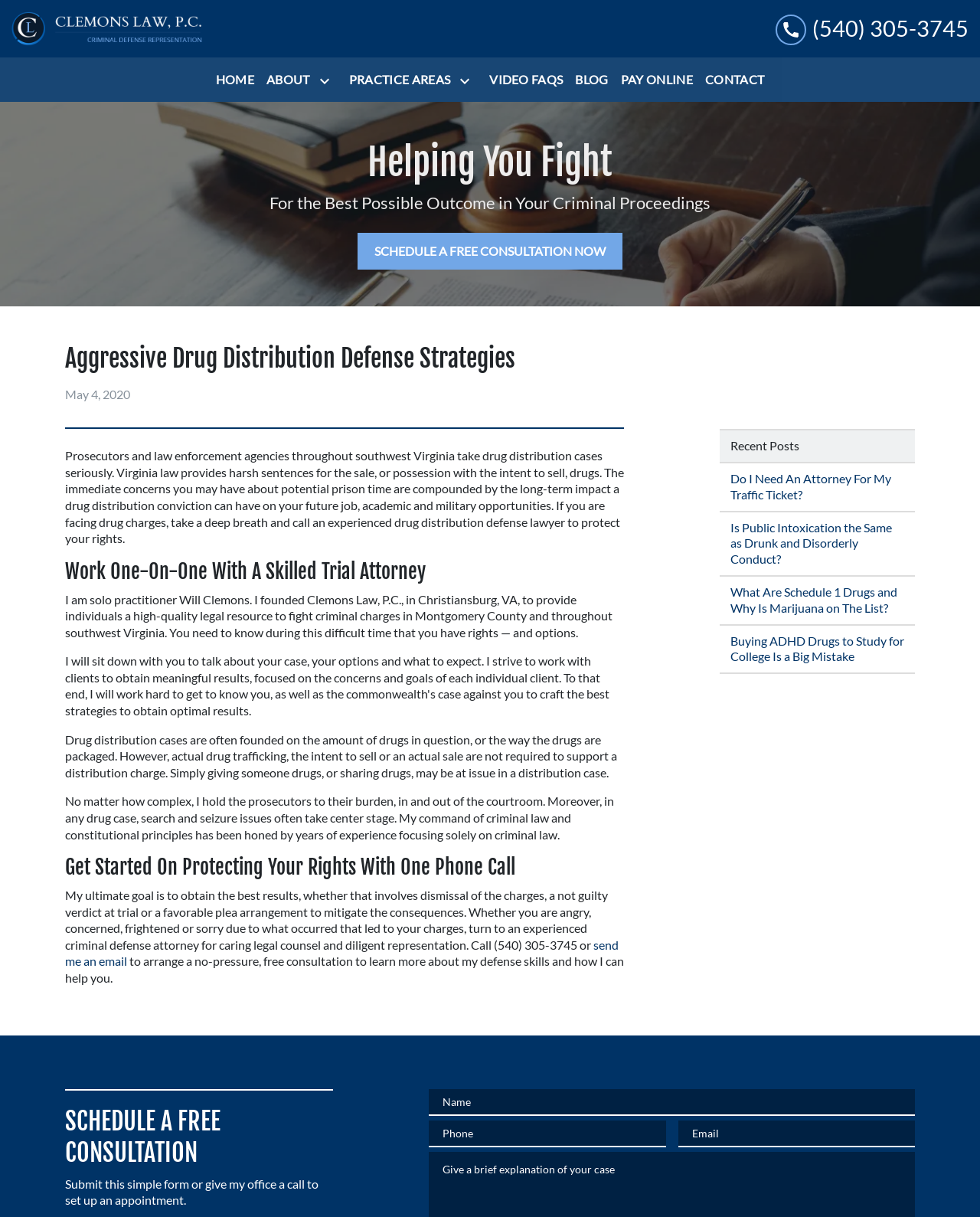Refer to the image and answer the question with as much detail as possible: What is the name of the attorney?

I found the answer by reading the text on the webpage, which mentions 'I am solo practitioner Will Clemons. I founded Clemons Law, P.C., in Christiansburg, VA...'.